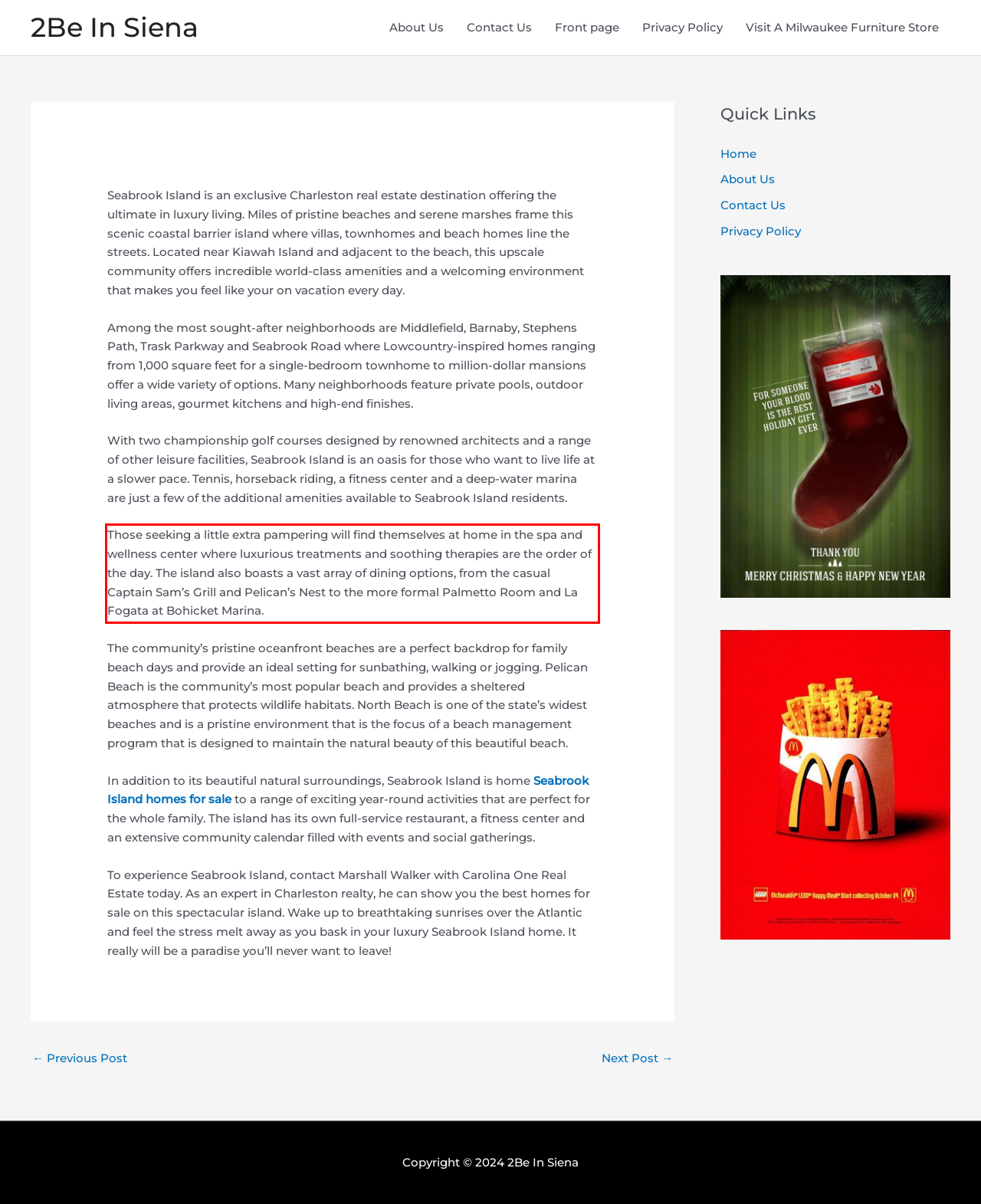There is a screenshot of a webpage with a red bounding box around a UI element. Please use OCR to extract the text within the red bounding box.

Those seeking a little extra pampering will find themselves at home in the spa and wellness center where luxurious treatments and soothing therapies are the order of the day. The island also boasts a vast array of dining options, from the casual Captain Sam’s Grill and Pelican’s Nest to the more formal Palmetto Room and La Fogata at Bohicket Marina.